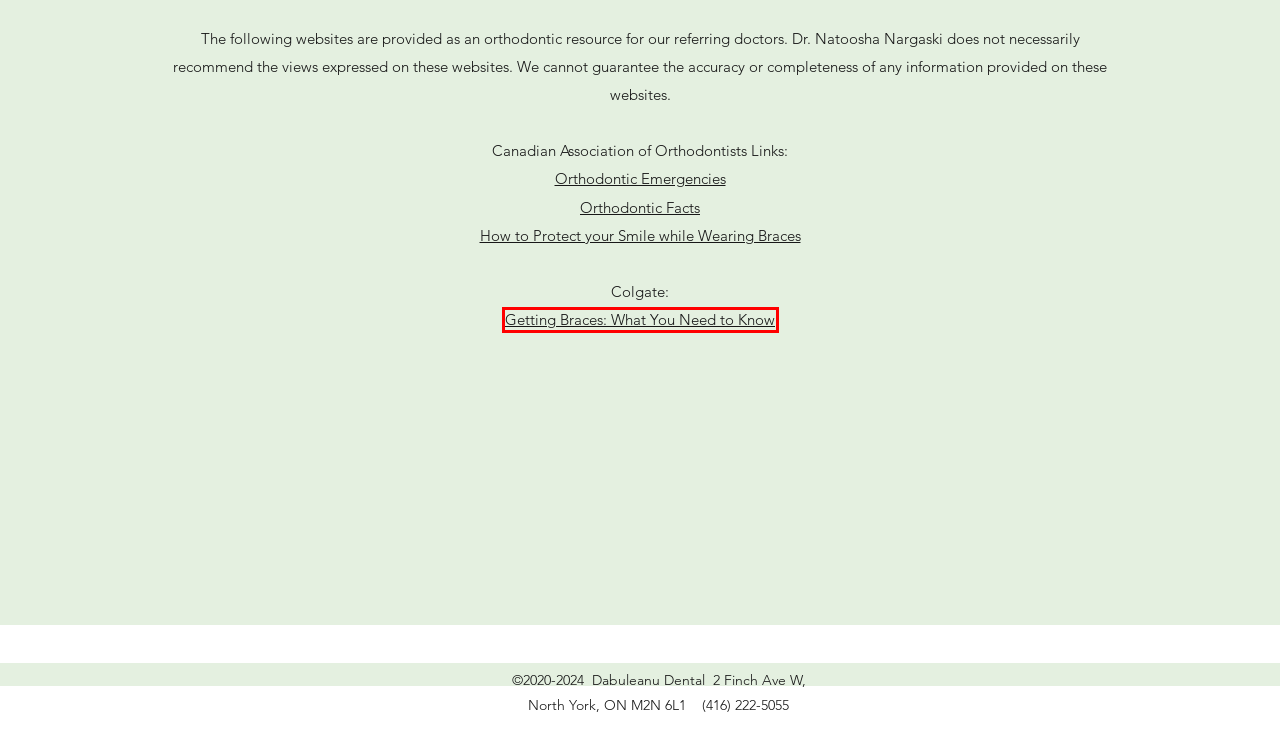Evaluate the webpage screenshot and identify the element within the red bounding box. Select the webpage description that best fits the new webpage after clicking the highlighted element. Here are the candidates:
A. Periodontics | Dabuleanu Dental
B. Office Updates | Dabuleanu Dental
C. Dentistry | Dabuleanu Dental
D. Review Us | Dabuleanu Dental
E. Endodontics | Dabuleanu Dental
F. Prosthodontics | Dabuleanu Dental
G. Implant Root Canal Check Up | Dabuleanu Dental | Toronto
H. Getting Braces: What You Need to Know

H